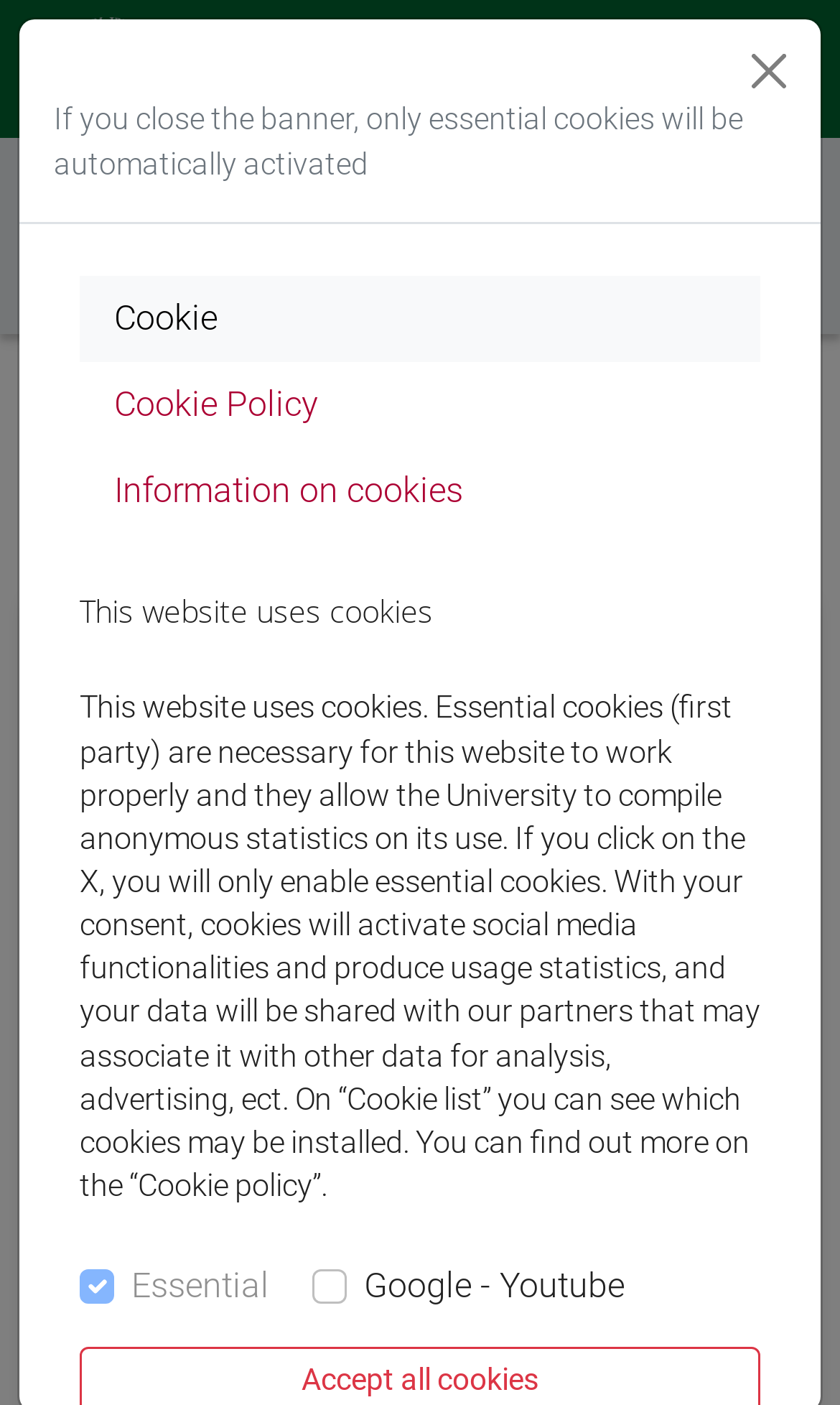Please determine the bounding box coordinates of the element to click on in order to accomplish the following task: "Go to the Department of Environmental Sciences, Informatics and Statistics". Ensure the coordinates are four float numbers ranging from 0 to 1, i.e., [left, top, right, bottom].

[0.031, 0.106, 0.91, 0.225]